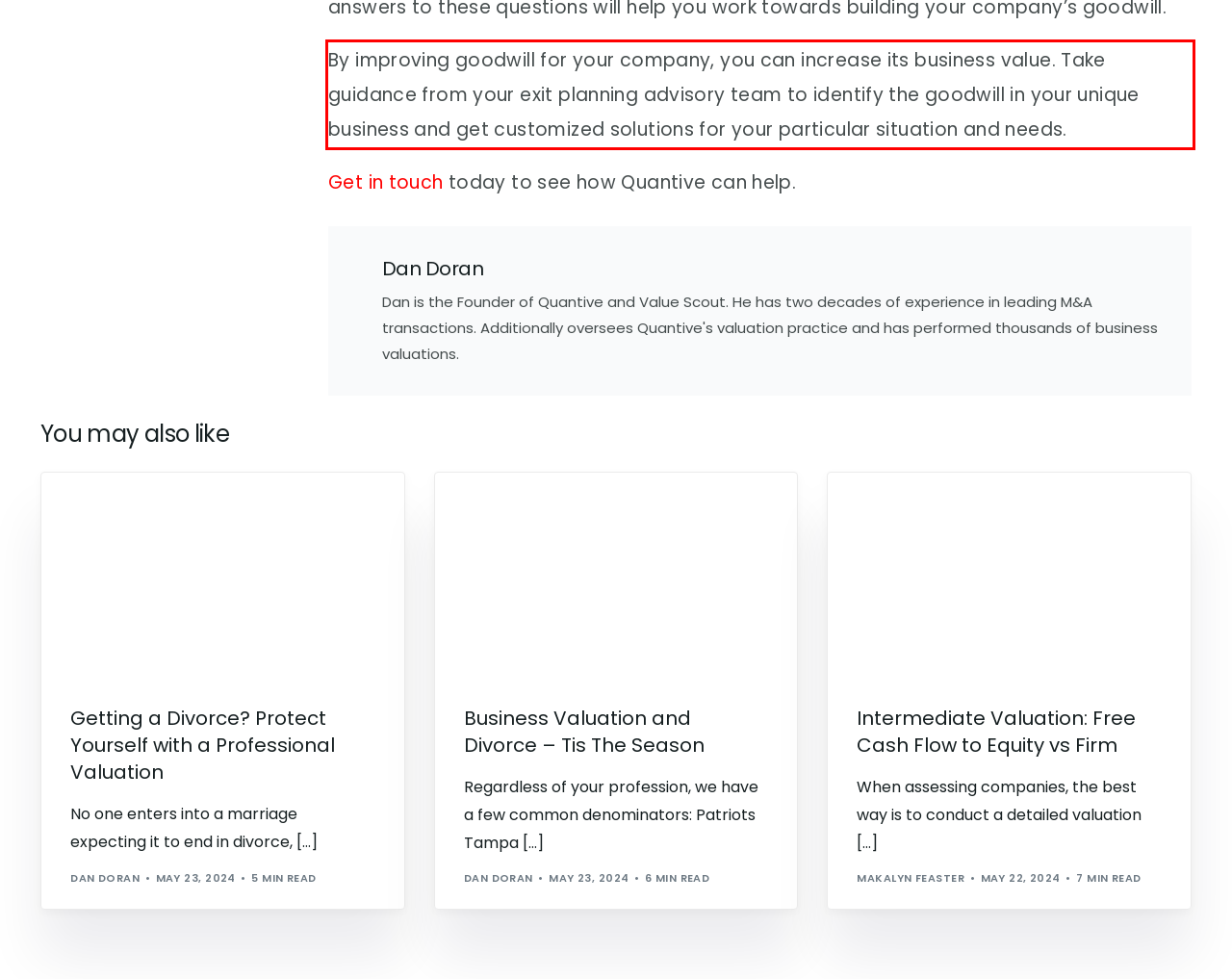Please extract the text content from the UI element enclosed by the red rectangle in the screenshot.

By improving goodwill for your company, you can increase its business value. Take guidance from your exit planning advisory team to identify the goodwill in your unique business and get customized solutions for your particular situation and needs.